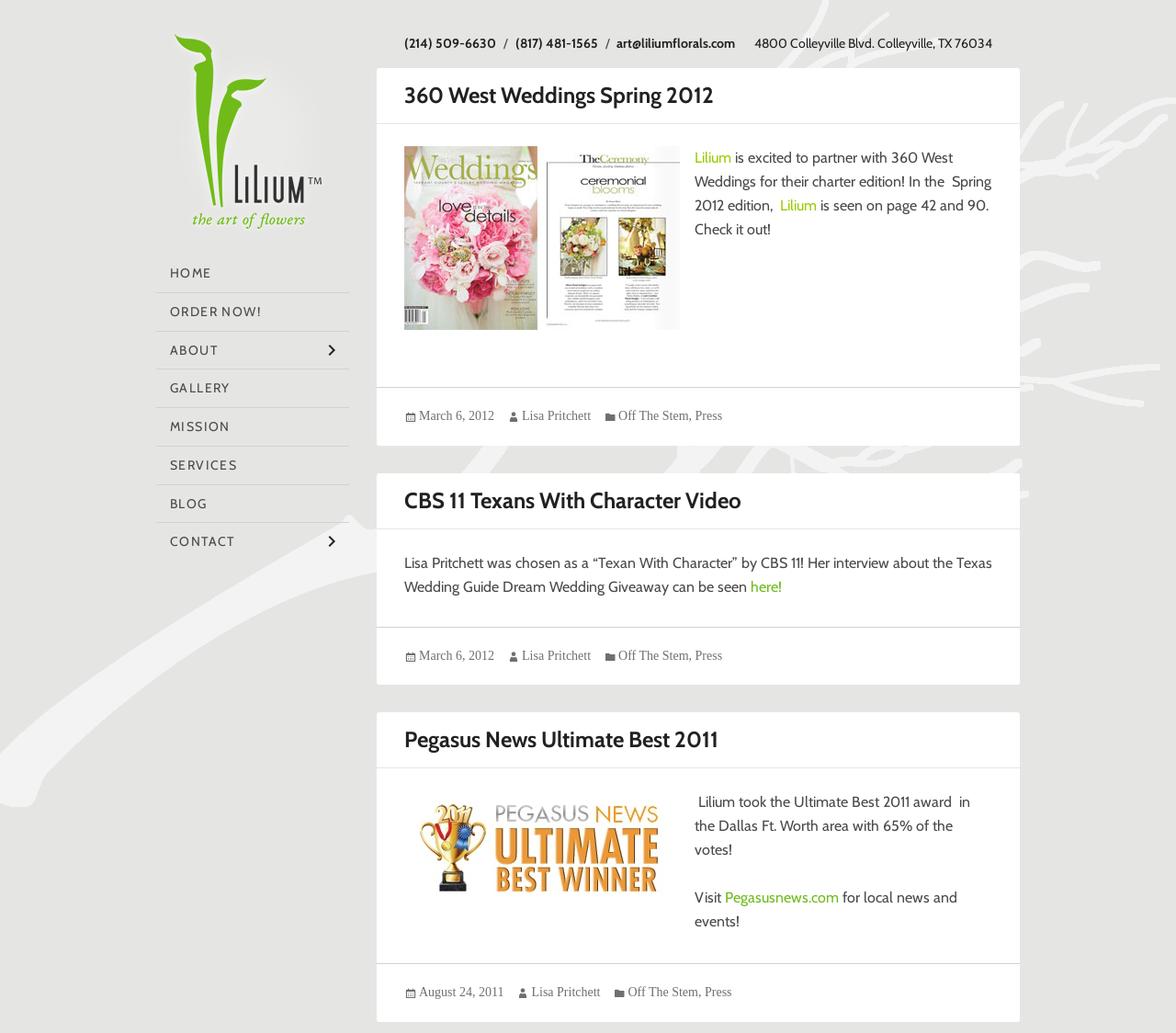How many links are in the main navigation menu?
We need a detailed and meticulous answer to the question.

I counted the number of link elements in the main navigation menu, which is located at the top of the webpage. There are seven links: 'HOME', 'ORDER NOW!', 'ABOUT', 'GALLERY', 'MISSION', 'SERVICES', and 'BLOG'.